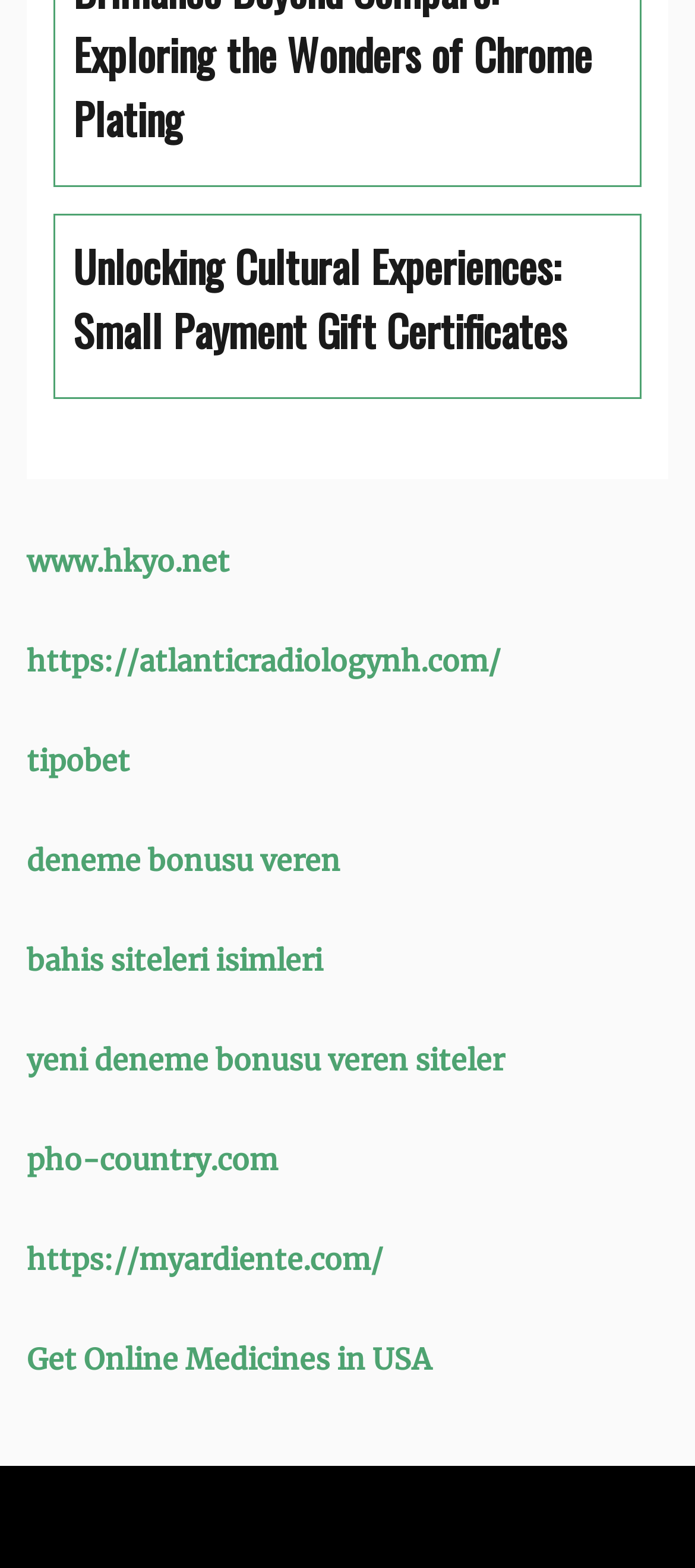Identify the bounding box coordinates of the clickable section necessary to follow the following instruction: "view author profile". The coordinates should be presented as four float numbers from 0 to 1, i.e., [left, top, right, bottom].

None